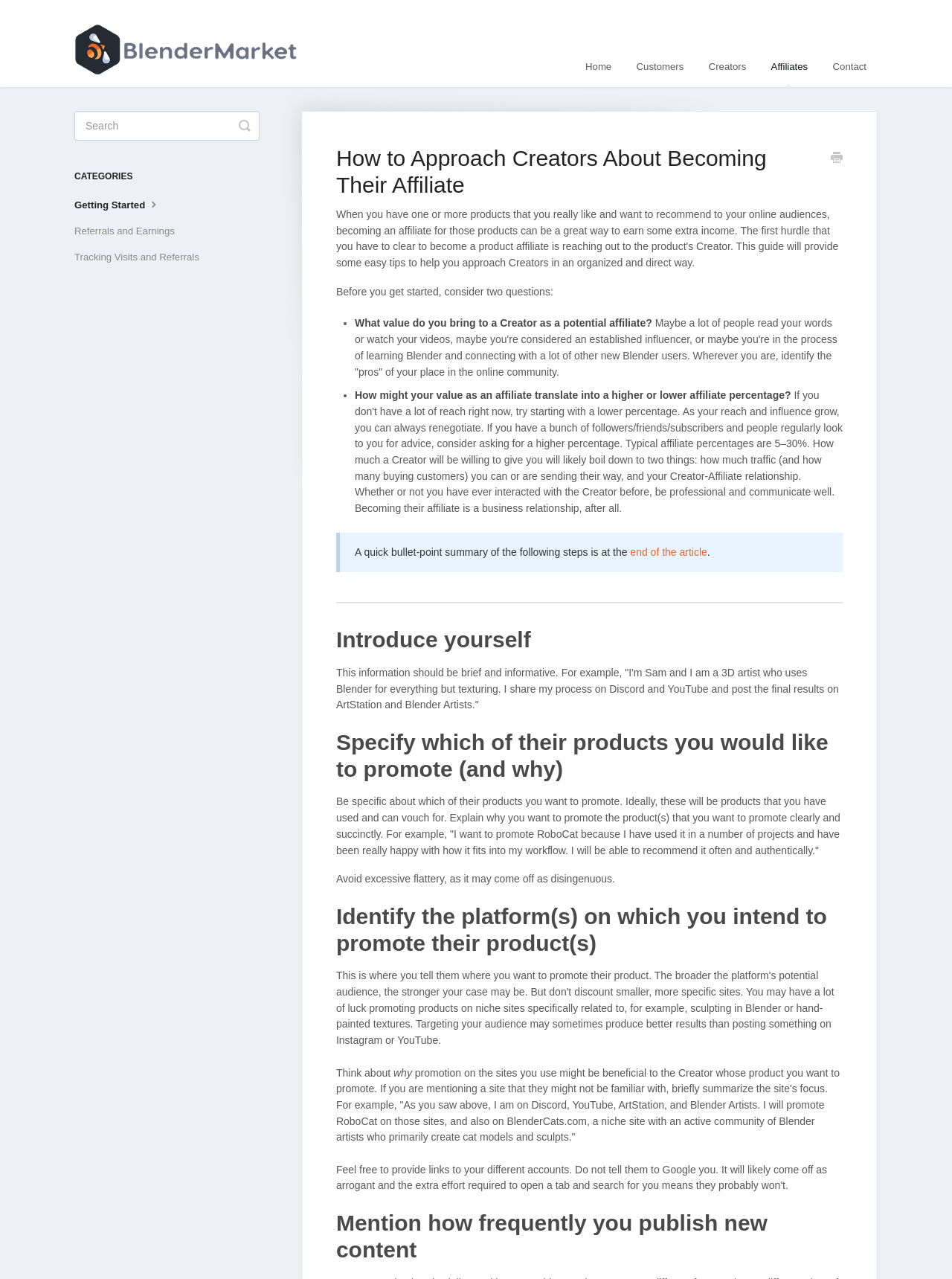Using a single word or phrase, answer the following question: 
What should be avoided when approaching a creator about promoting their product?

Excessive flattery